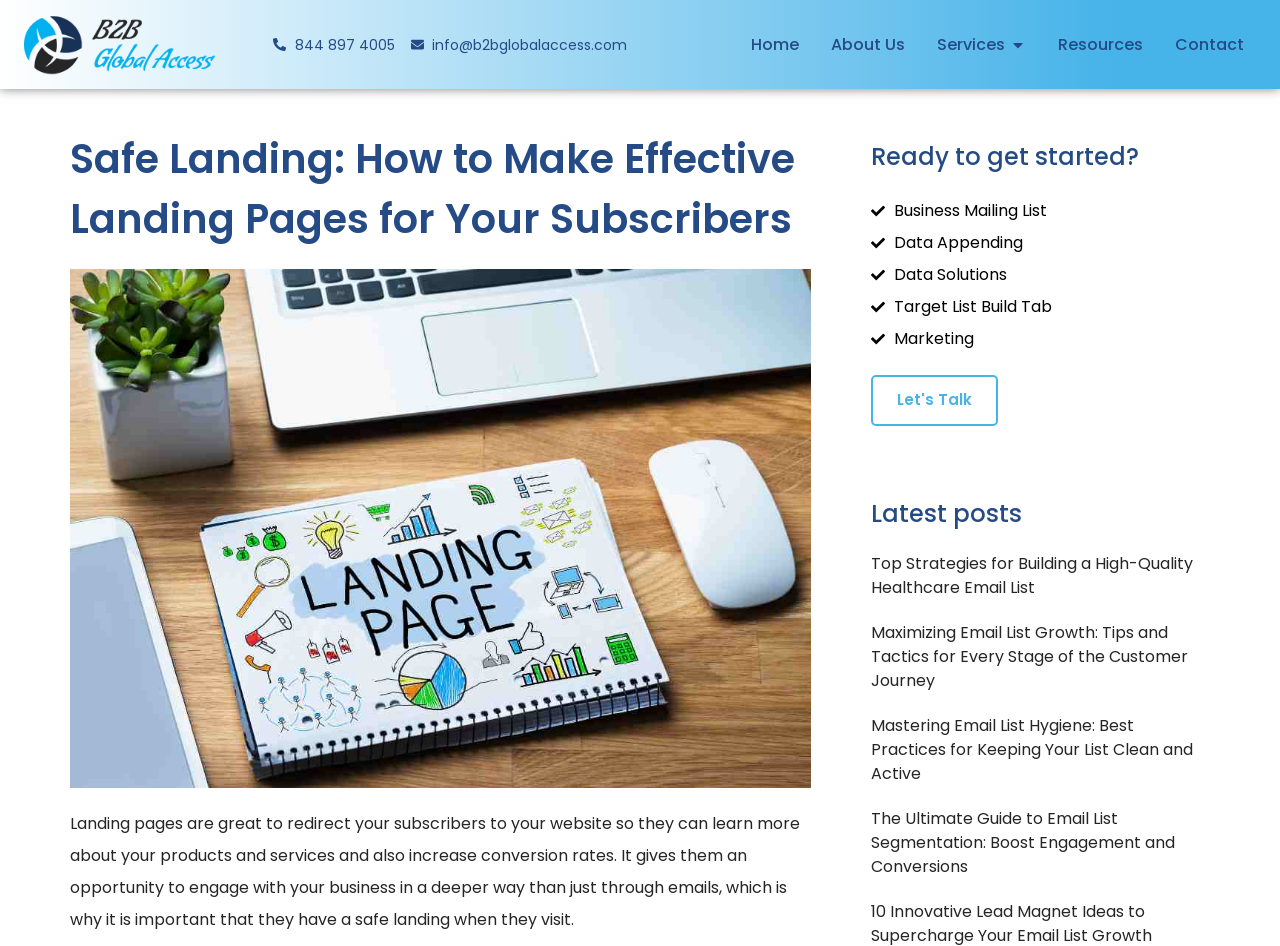What is the phone number at the top of the page? Analyze the screenshot and reply with just one word or a short phrase.

844 897 4005